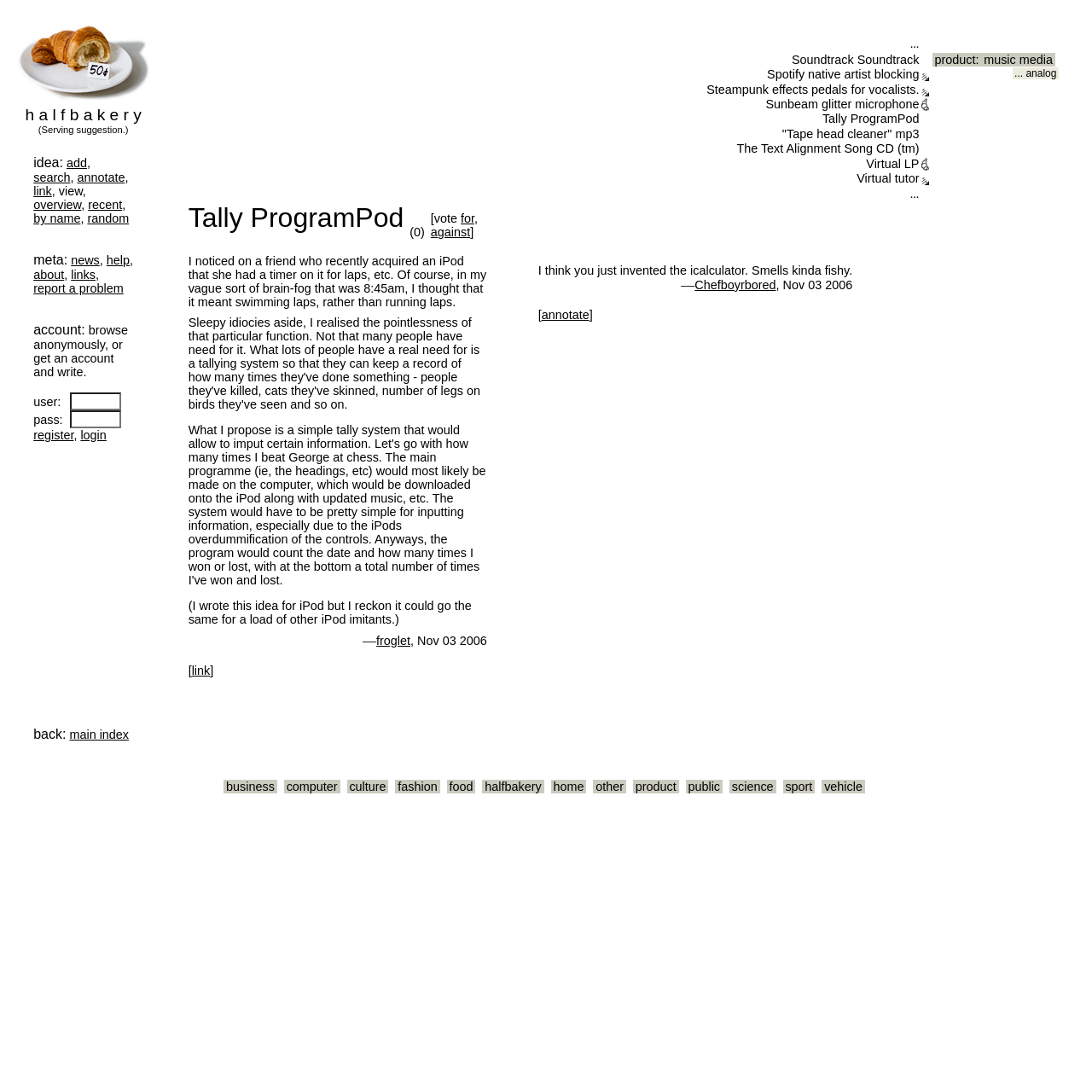Using the description: ""Tape head cleaner" mp3", determine the UI element's bounding box coordinates. Ensure the coordinates are in the format of four float numbers between 0 and 1, i.e., [left, top, right, bottom].

[0.716, 0.116, 0.842, 0.129]